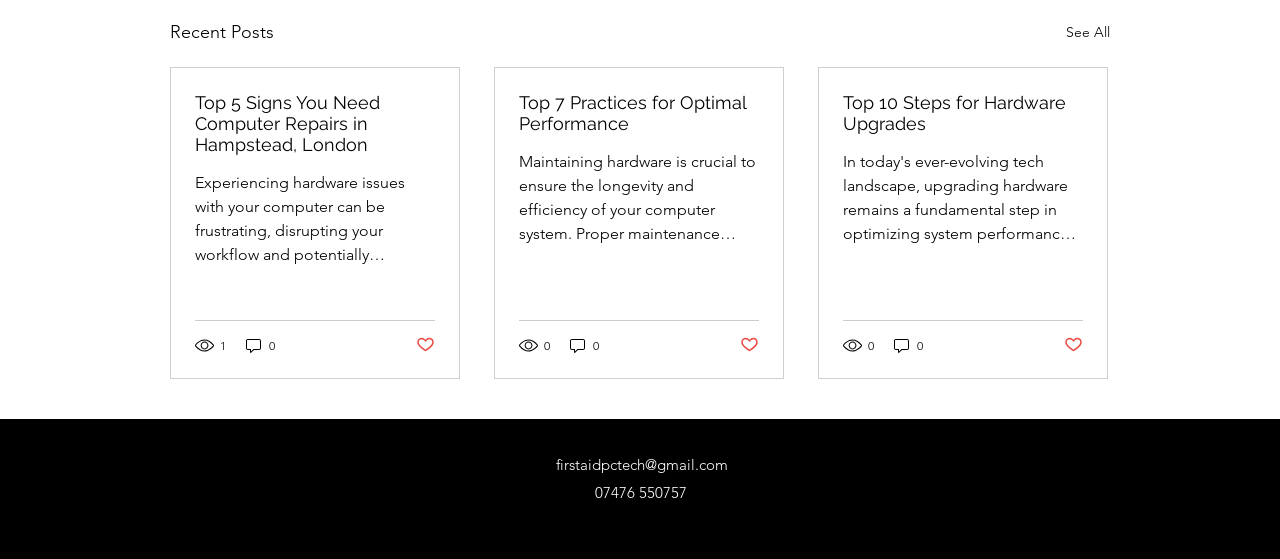Please answer the following question using a single word or phrase: 
How many views does the second article have?

0 views